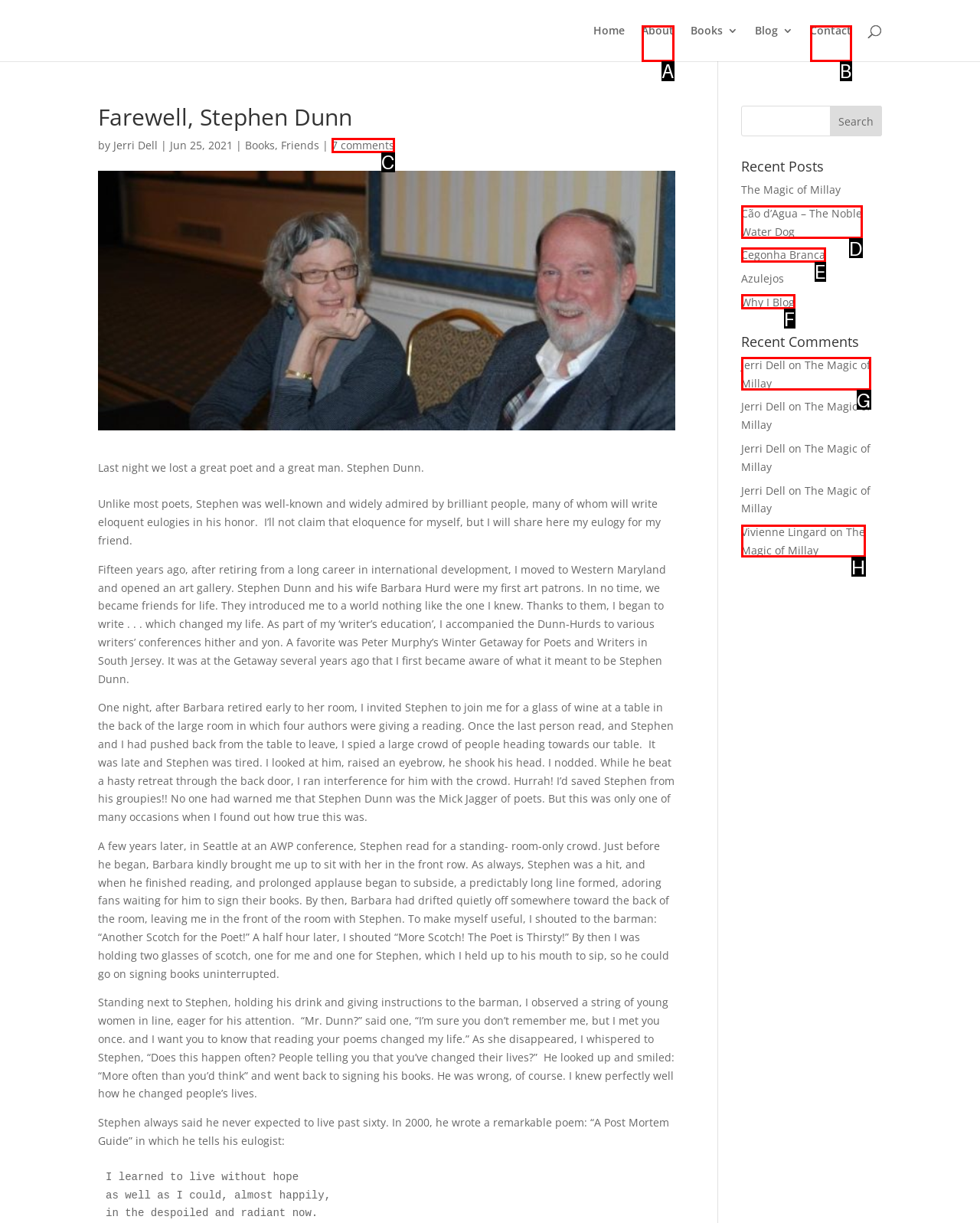Select the letter that aligns with the description: About. Answer with the letter of the selected option directly.

A